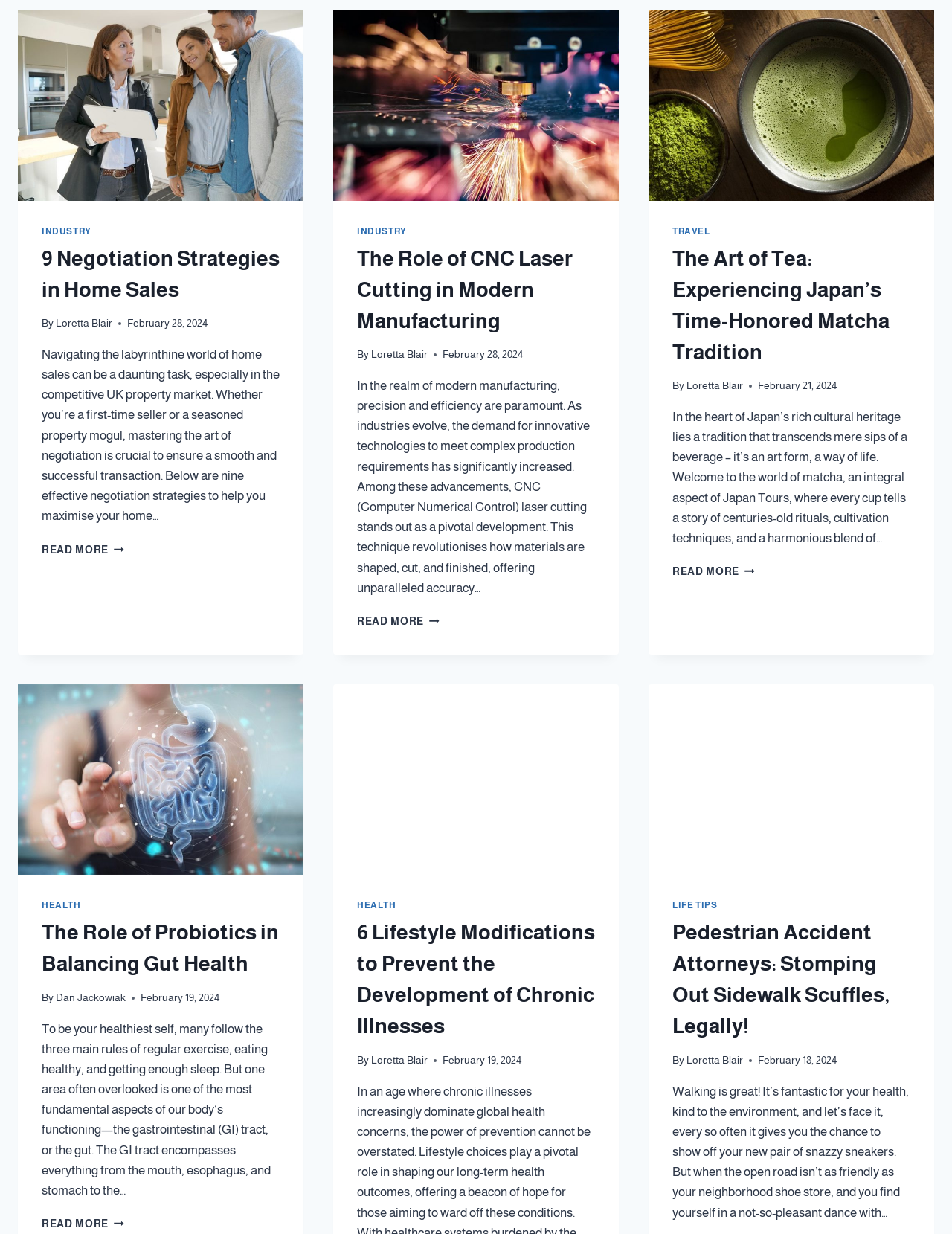Can you specify the bounding box coordinates of the area that needs to be clicked to fulfill the following instruction: "Explore the art of tea in Japan"?

[0.706, 0.459, 0.793, 0.468]